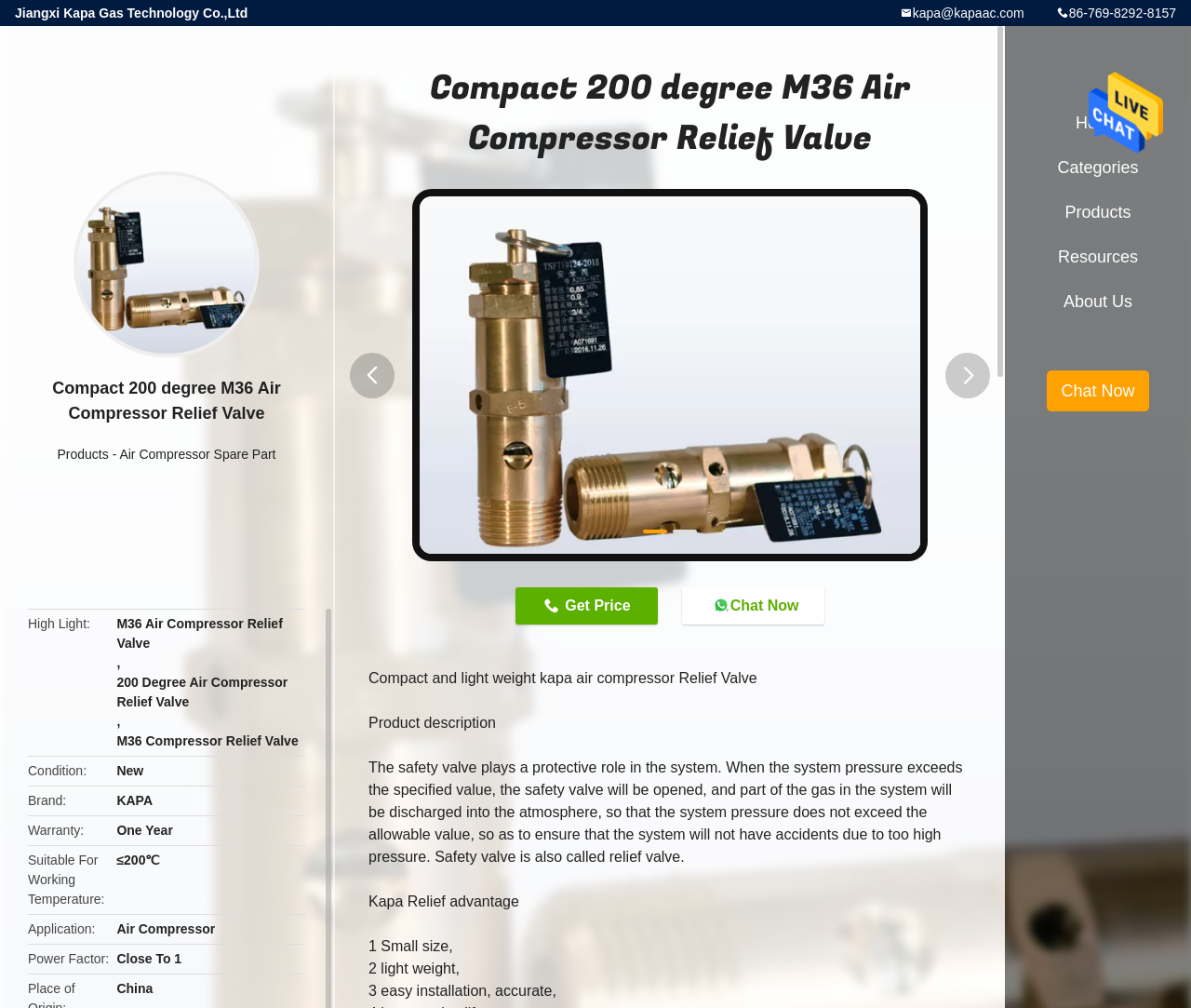Please find the bounding box coordinates in the format (top-left x, top-left y, bottom-right x, bottom-right y) for the given element description. Ensure the coordinates are floating point numbers between 0 and 1. Description: alt="Send Message"

[0.914, 0.067, 0.977, 0.161]